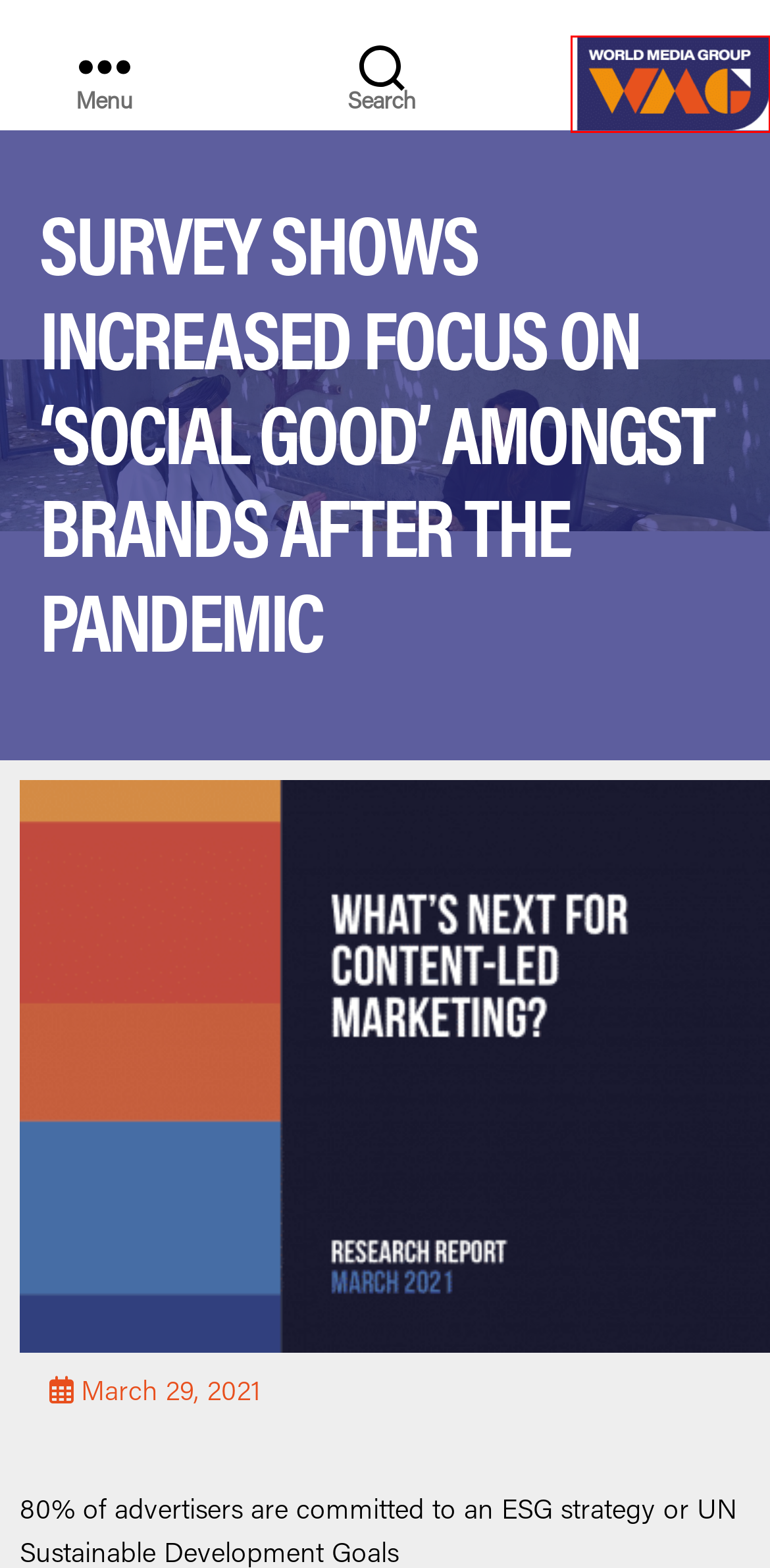Look at the screenshot of a webpage where a red rectangle bounding box is present. Choose the webpage description that best describes the new webpage after clicking the element inside the red bounding box. Here are the candidates:
A. content-led marketing – World Media Group
B. World Media Awards – World Media Group
C. Awards – World Media Group
D. Cookie and Privacy Policy – World Media Group
E. This is a placeholder for your homepage
F. World Media Group
G. 2021 – World Media Group
H. Terms of Use – World Media Group

F